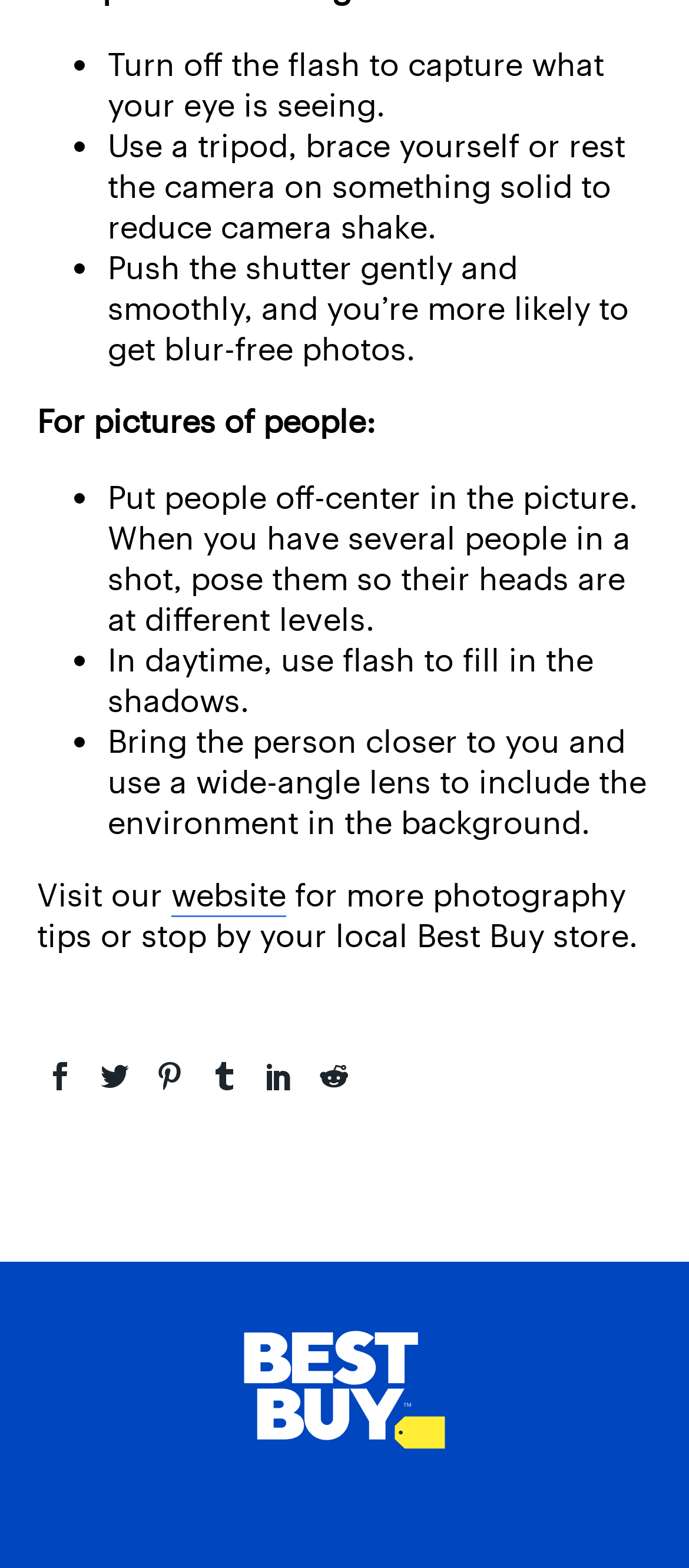Provide a one-word or short-phrase answer to the question:
What is the first tip for capturing what your eye is seeing?

Turn off the flash